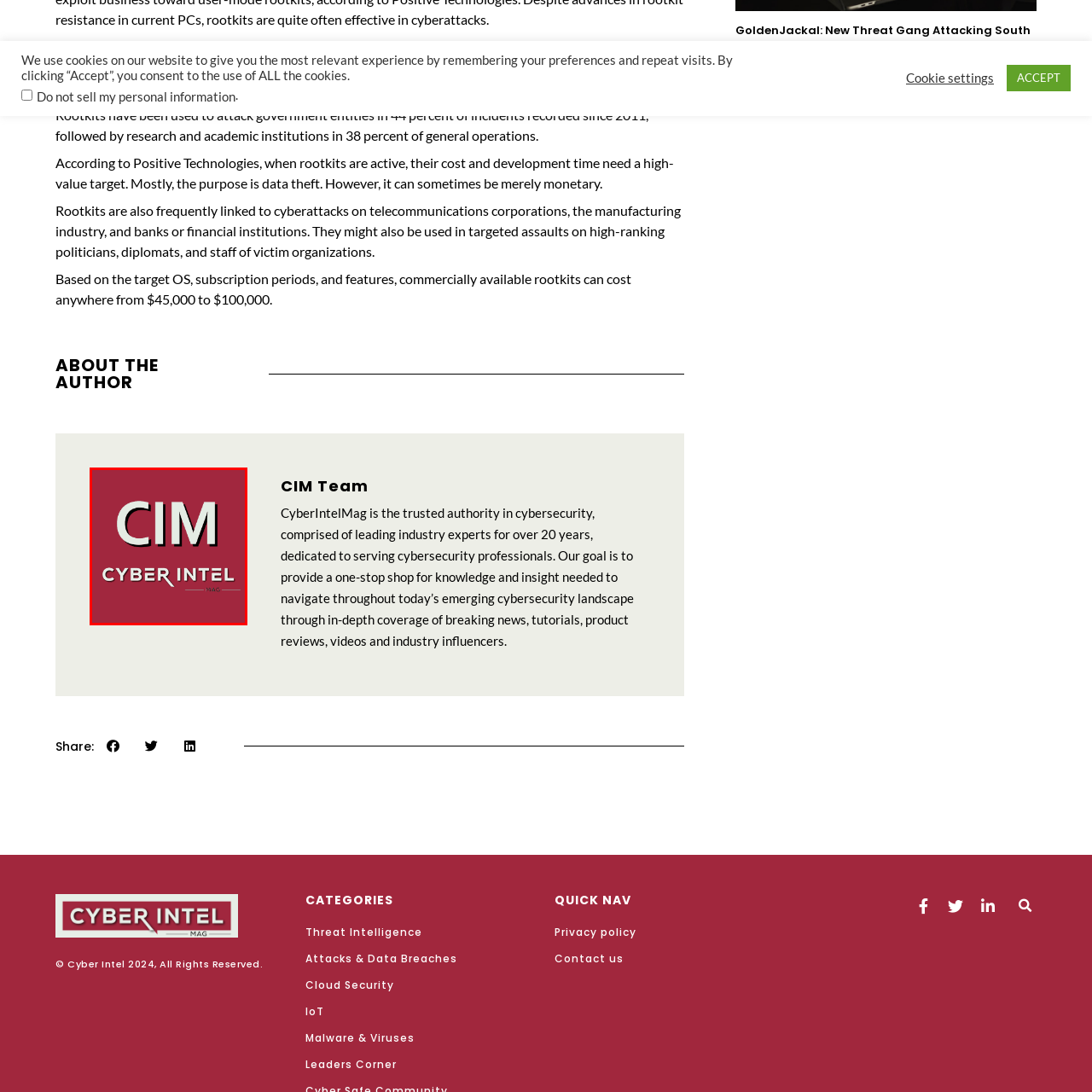How long has CyberIntelMag been serving cybersecurity professionals?
Pay attention to the image within the red bounding box and answer using just one word or a concise phrase.

Over 20 years